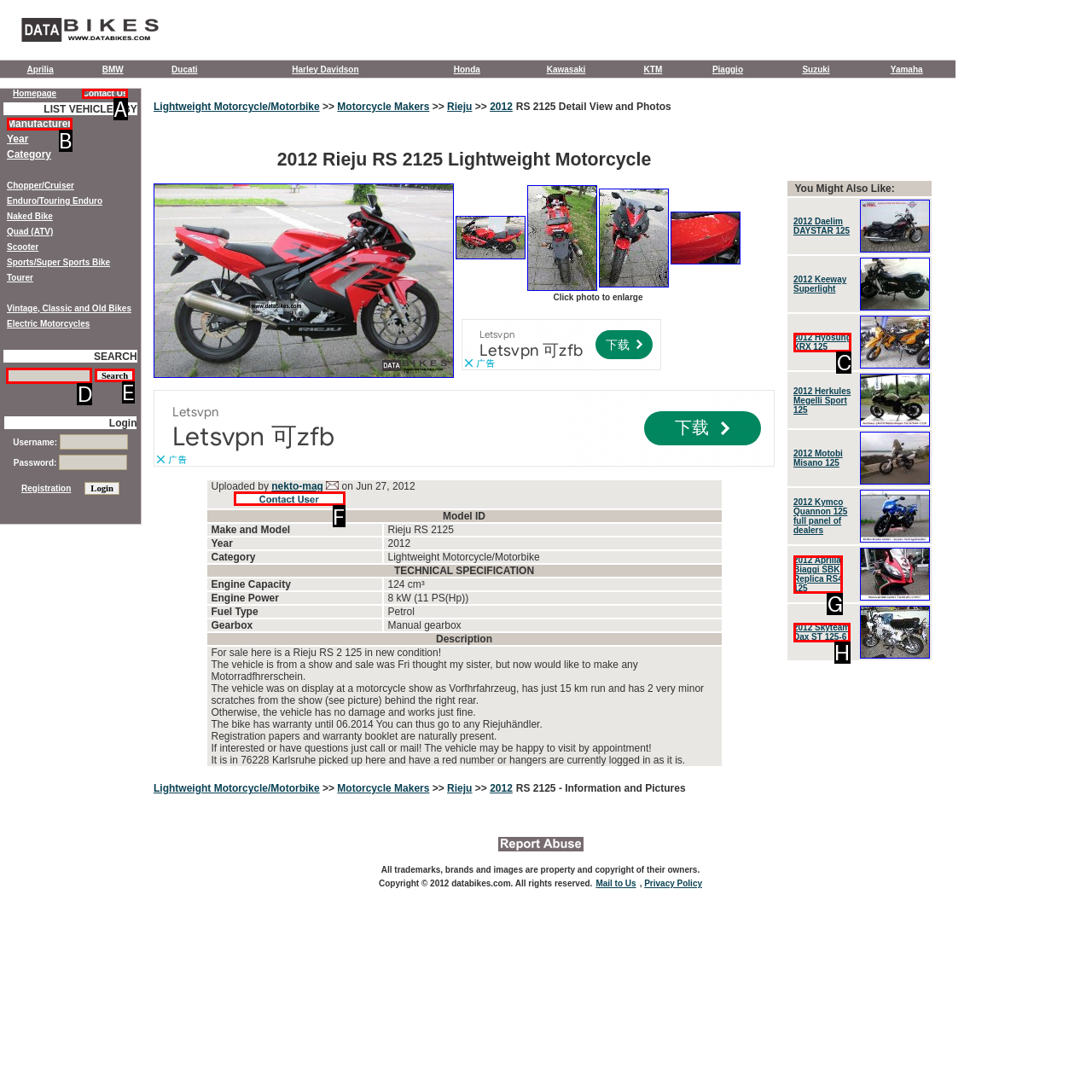Choose the HTML element that aligns with the description: Search. Indicate your choice by stating the letter.

None